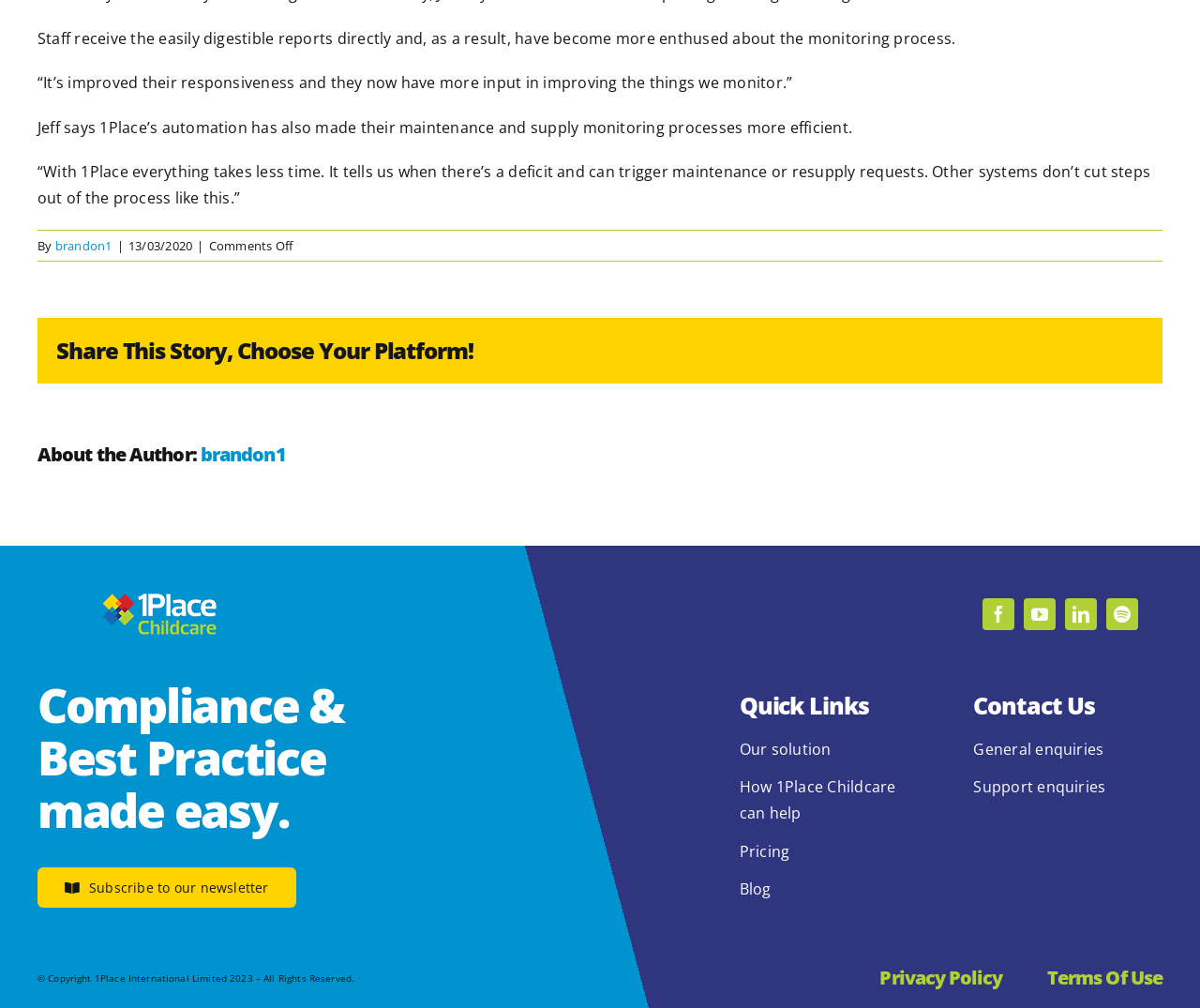Given the element description "Terms of Use" in the screenshot, predict the bounding box coordinates of that UI element.

[0.873, 0.96, 0.969, 0.981]